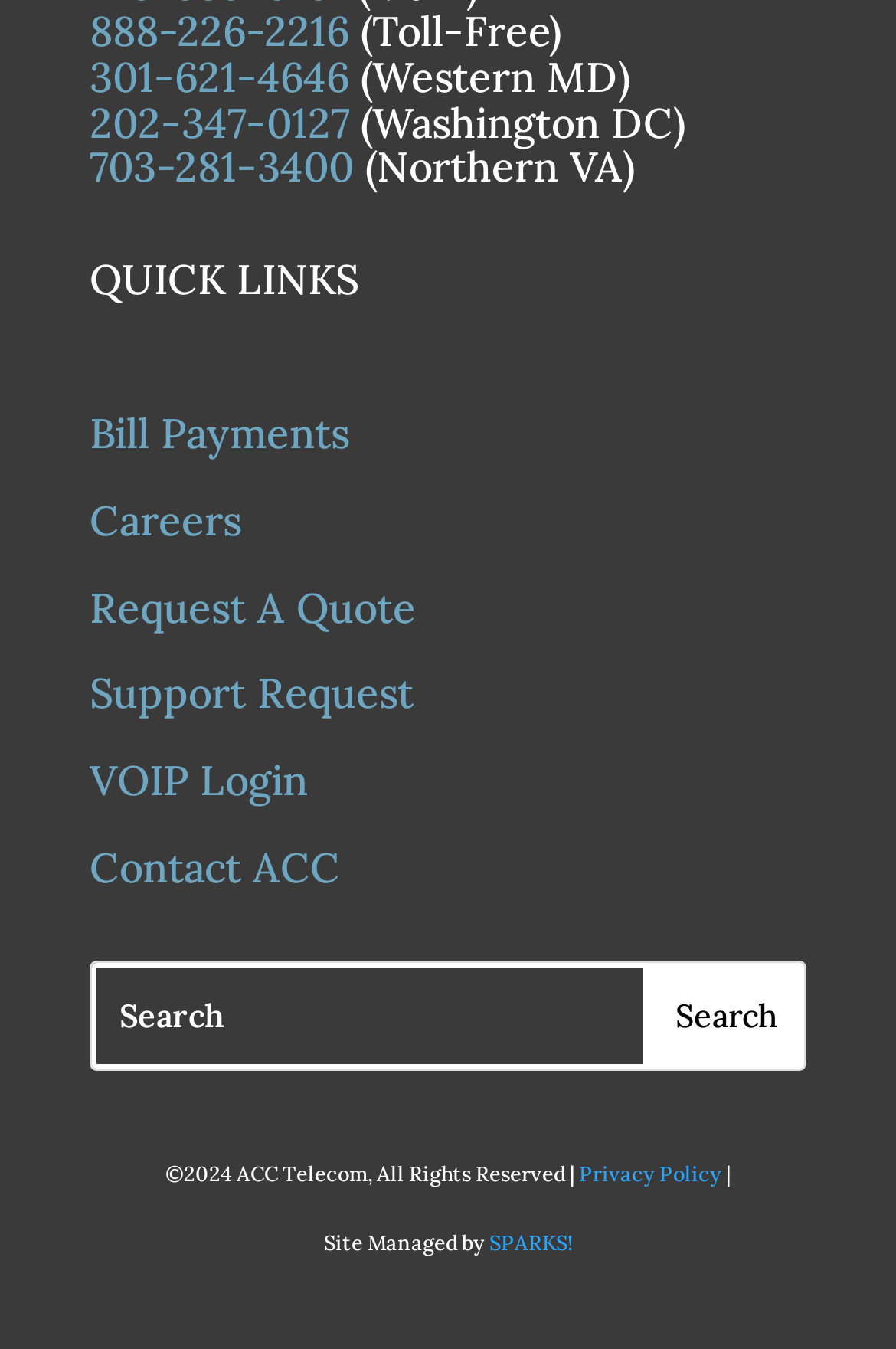From the details in the image, provide a thorough response to the question: How many phone numbers are listed?

I counted the number of links with phone numbers, which are '888-226-2216', '301-621-4646', '202-347-0127', and '703-281-3400', and found that there are 4 phone numbers listed.